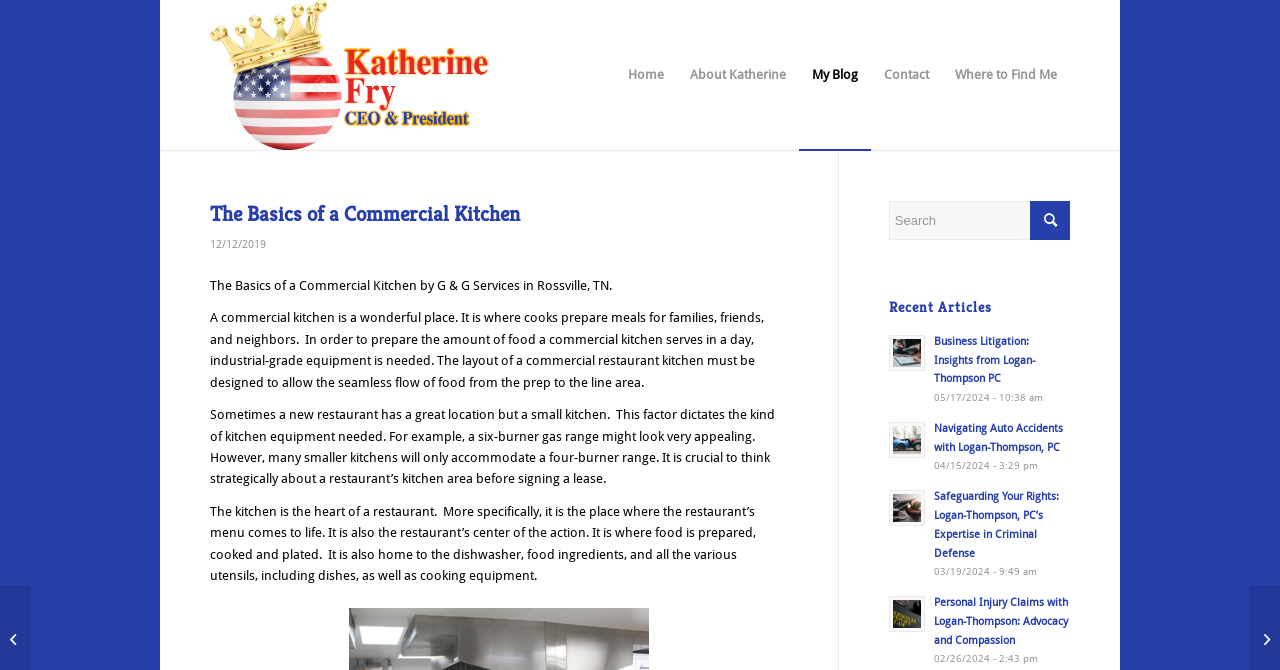Find the bounding box coordinates of the clickable region needed to perform the following instruction: "View the blog". The coordinates should be provided as four float numbers between 0 and 1, i.e., [left, top, right, bottom].

[0.624, 0.0, 0.68, 0.224]